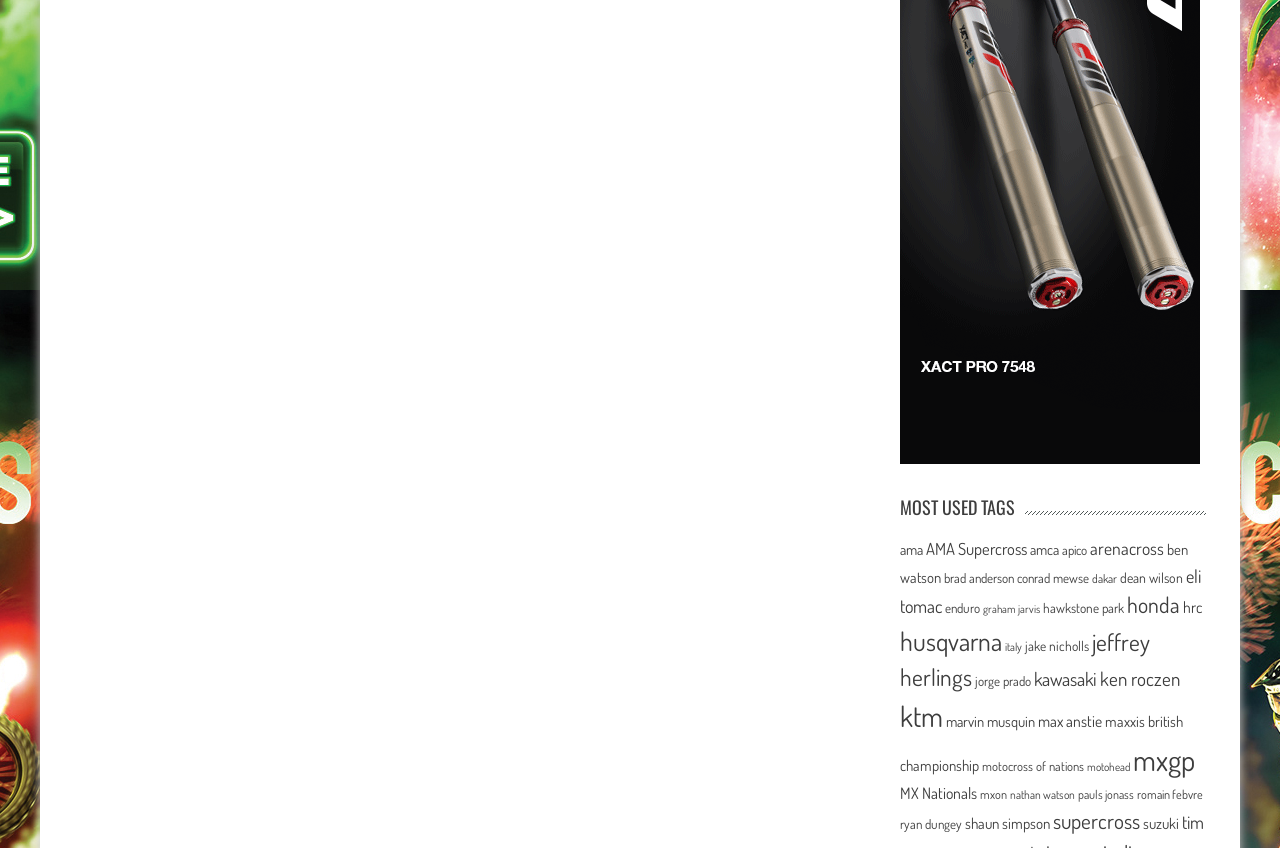Identify the bounding box for the UI element that is described as follows: "supercross".

[0.823, 0.952, 0.891, 0.984]